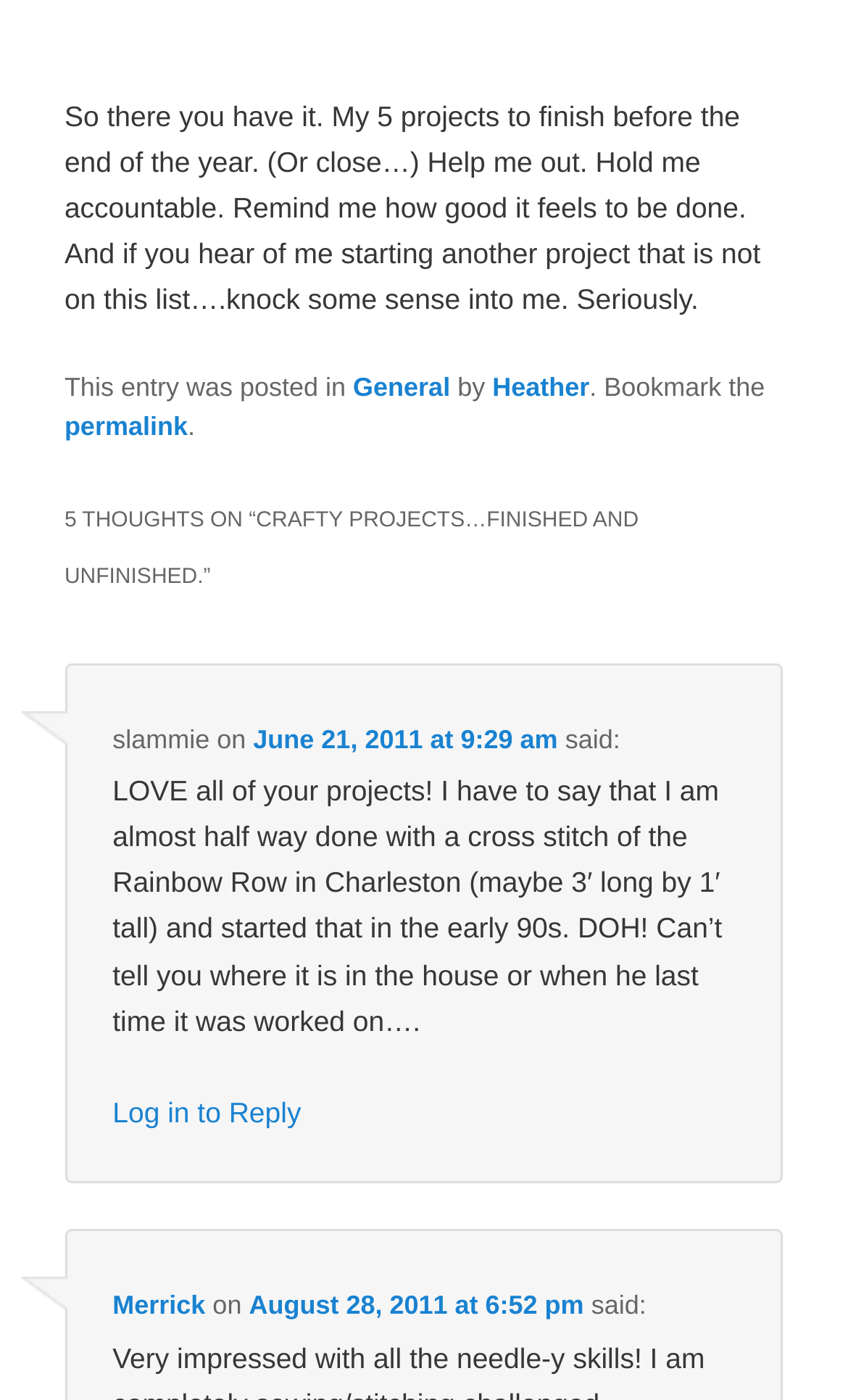Determine the bounding box coordinates for the area you should click to complete the following instruction: "Click the 'Heather' author link".

[0.581, 0.266, 0.695, 0.288]